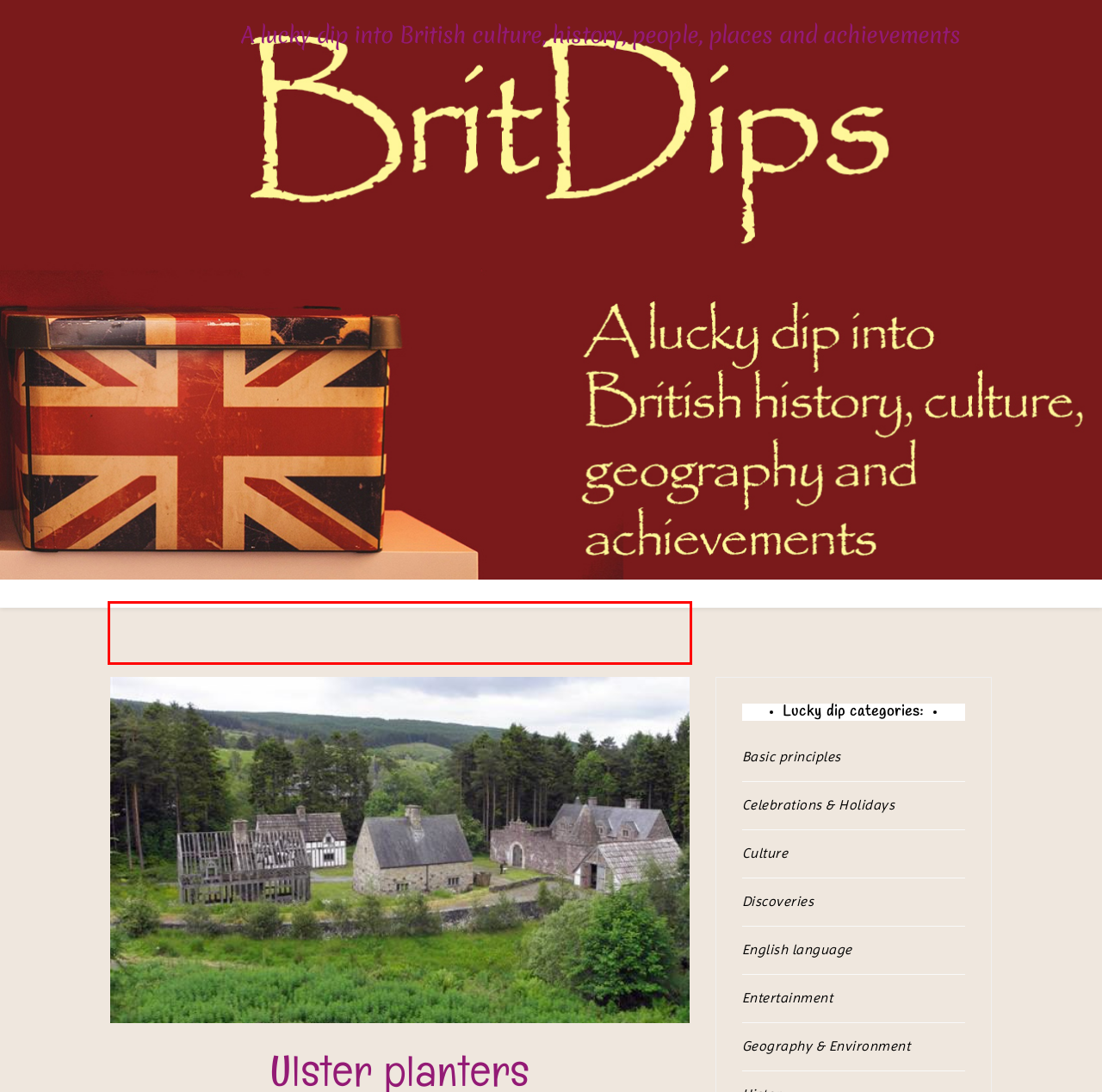In the screenshot of the webpage, find the red bounding box and perform OCR to obtain the text content restricted within this red bounding box.

In its empire-building phase of the sixteenth century, England took control of its neighbour, Ireland. When King James VI of Scotland also became James I of England, he was very aware of the tensions between the religions. Ireland was Catholic and he feared that they were plotting against him.